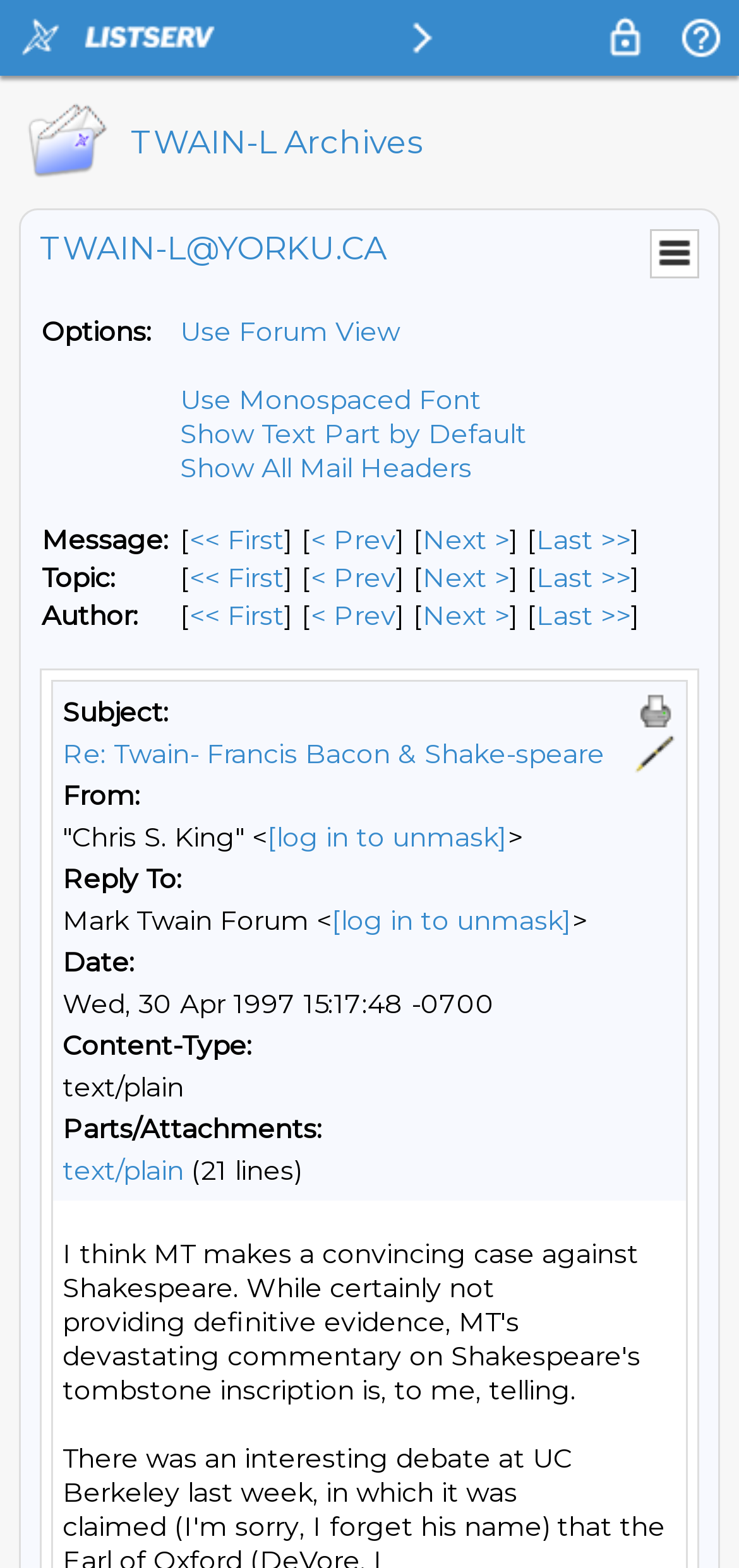Please find the bounding box coordinates in the format (top-left x, top-left y, bottom-right x, bottom-right y) for the given element description. Ensure the coordinates are floating point numbers between 0 and 1. Description: [log in to unmask]

[0.362, 0.523, 0.687, 0.545]